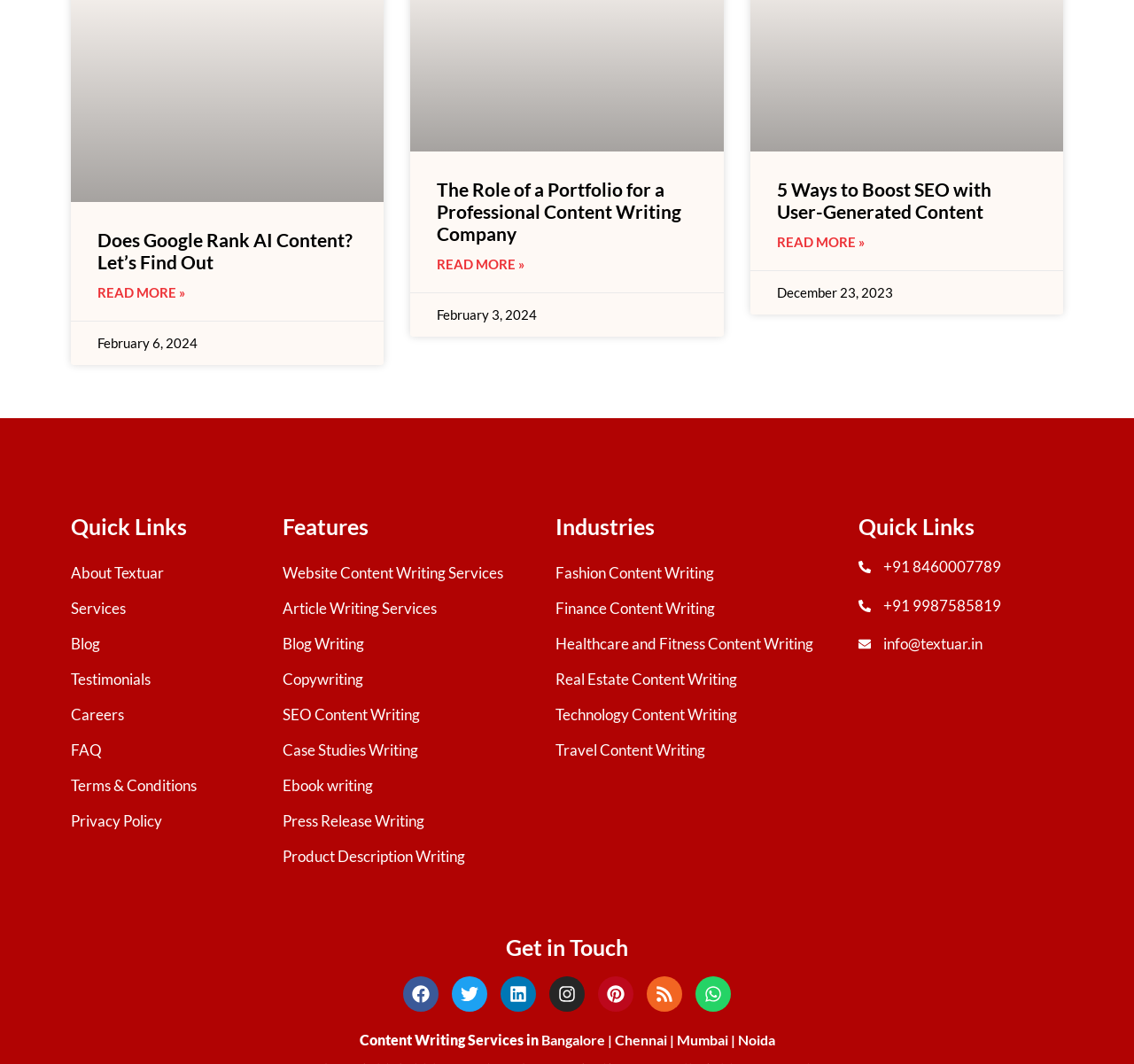Locate the bounding box coordinates of the area where you should click to accomplish the instruction: "Explore Fashion Content Writing".

[0.49, 0.522, 0.742, 0.556]